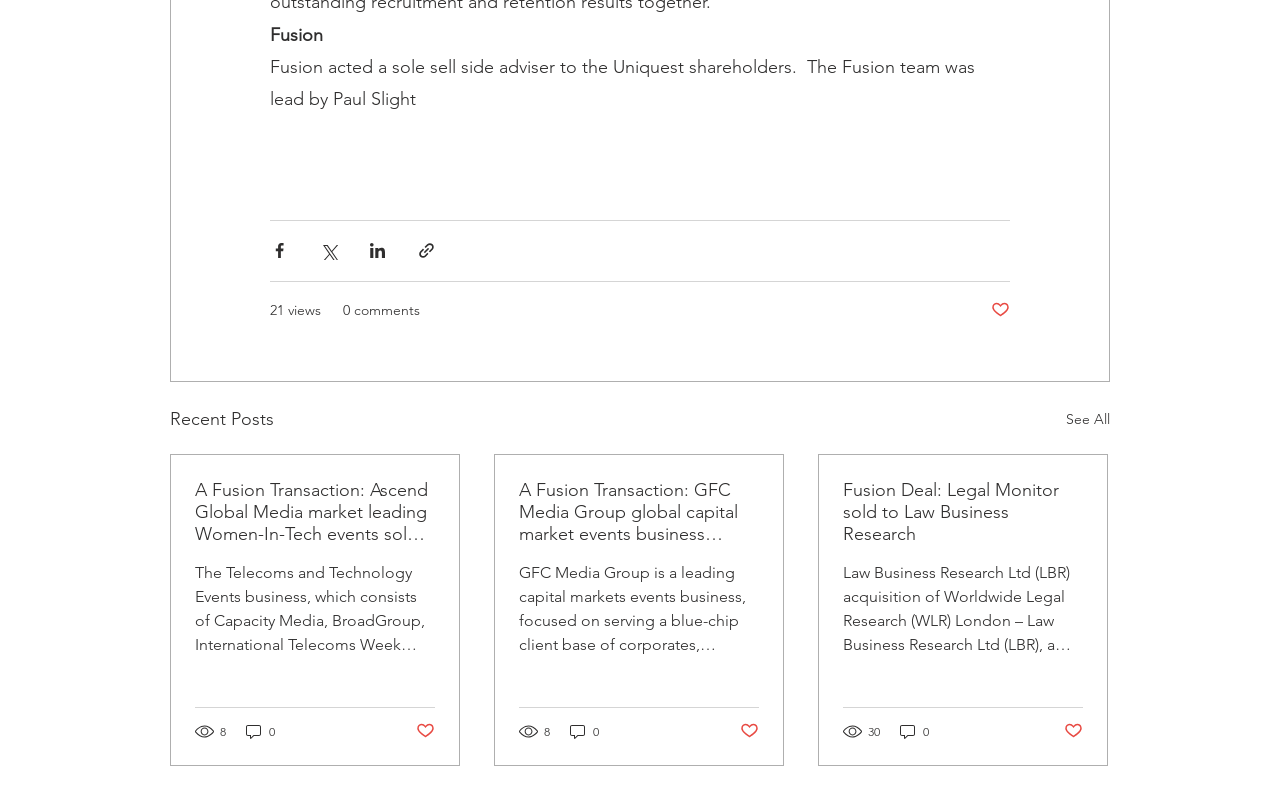Kindly determine the bounding box coordinates for the clickable area to achieve the given instruction: "Read the article about Ascend Global Media".

[0.152, 0.602, 0.34, 0.685]